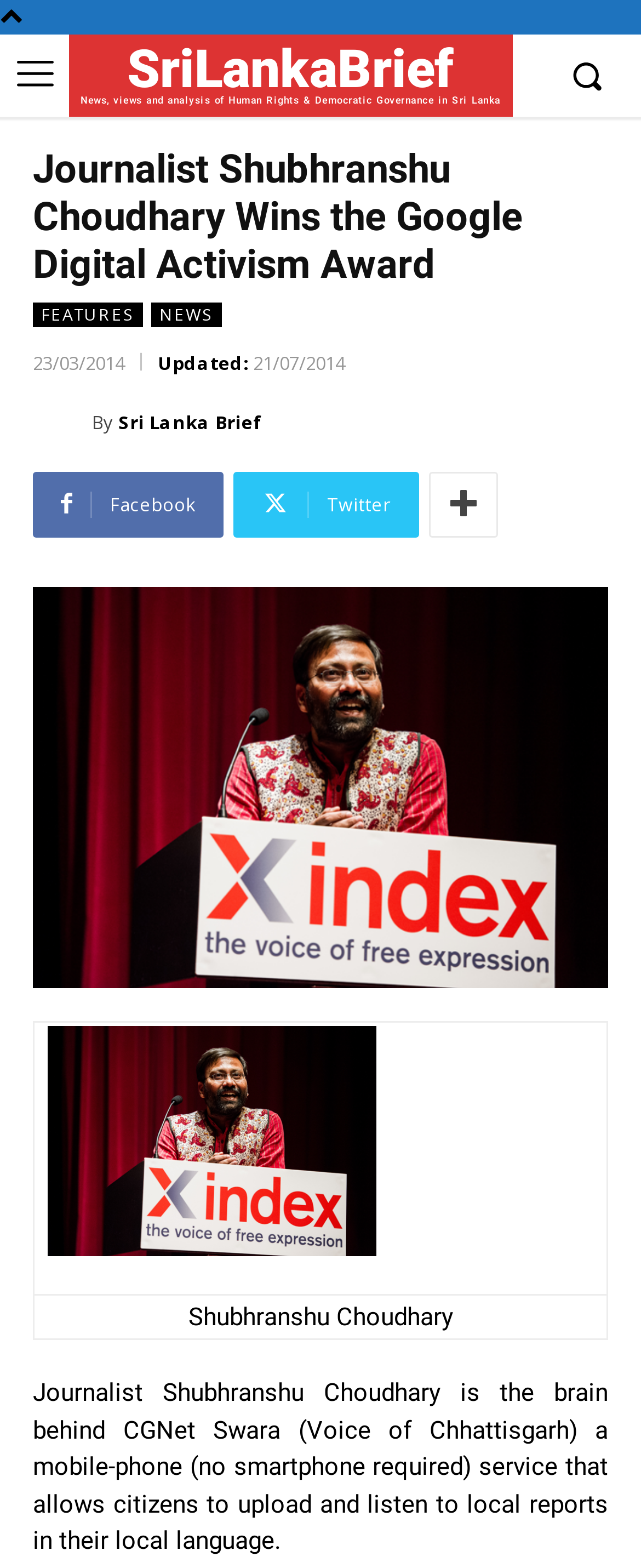Pinpoint the bounding box coordinates for the area that should be clicked to perform the following instruction: "Click the link to Sri Lanka Brief news".

[0.126, 0.026, 0.781, 0.067]